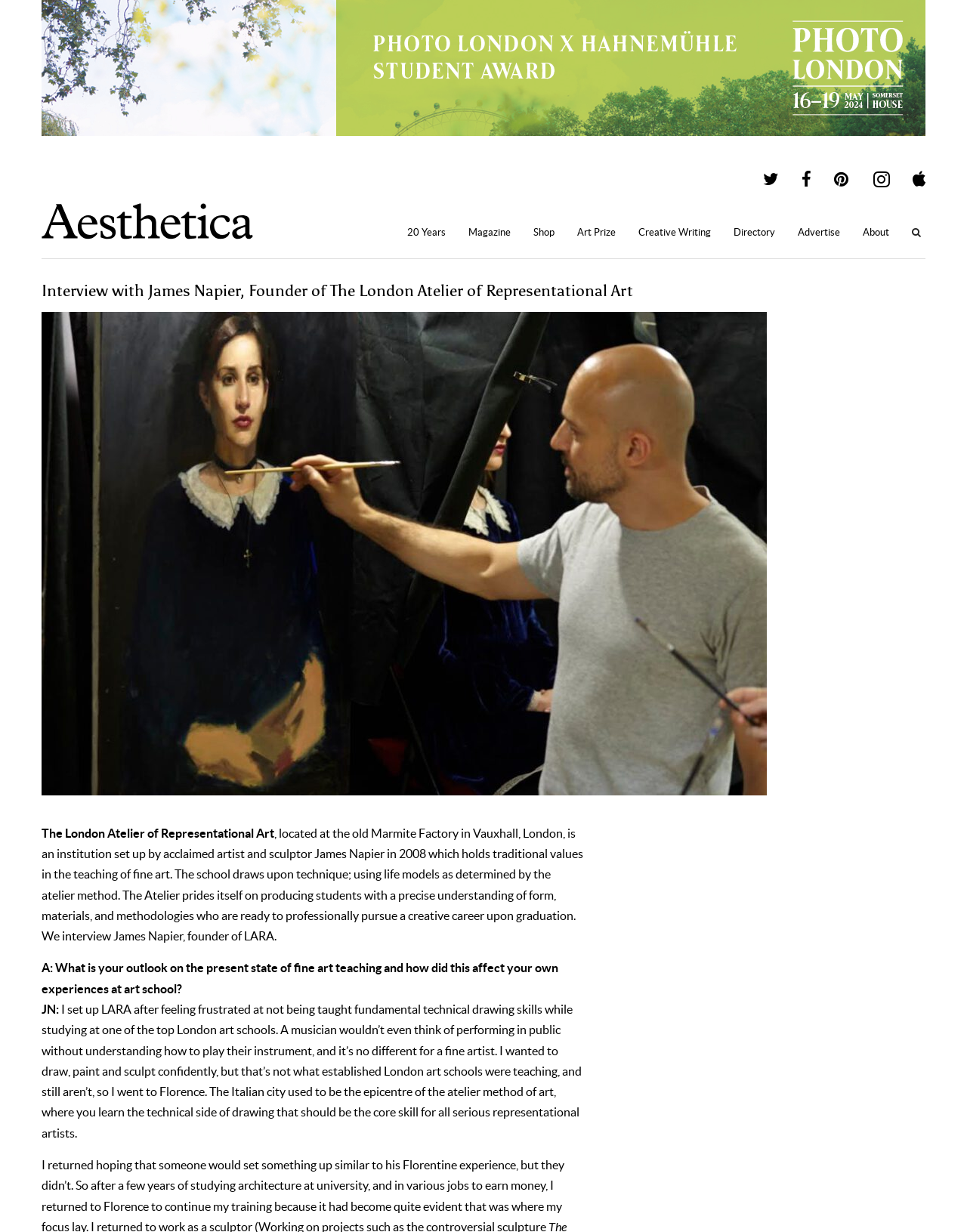Locate the bounding box coordinates of the item that should be clicked to fulfill the instruction: "Click the Facebook icon".

[0.777, 0.13, 0.817, 0.161]